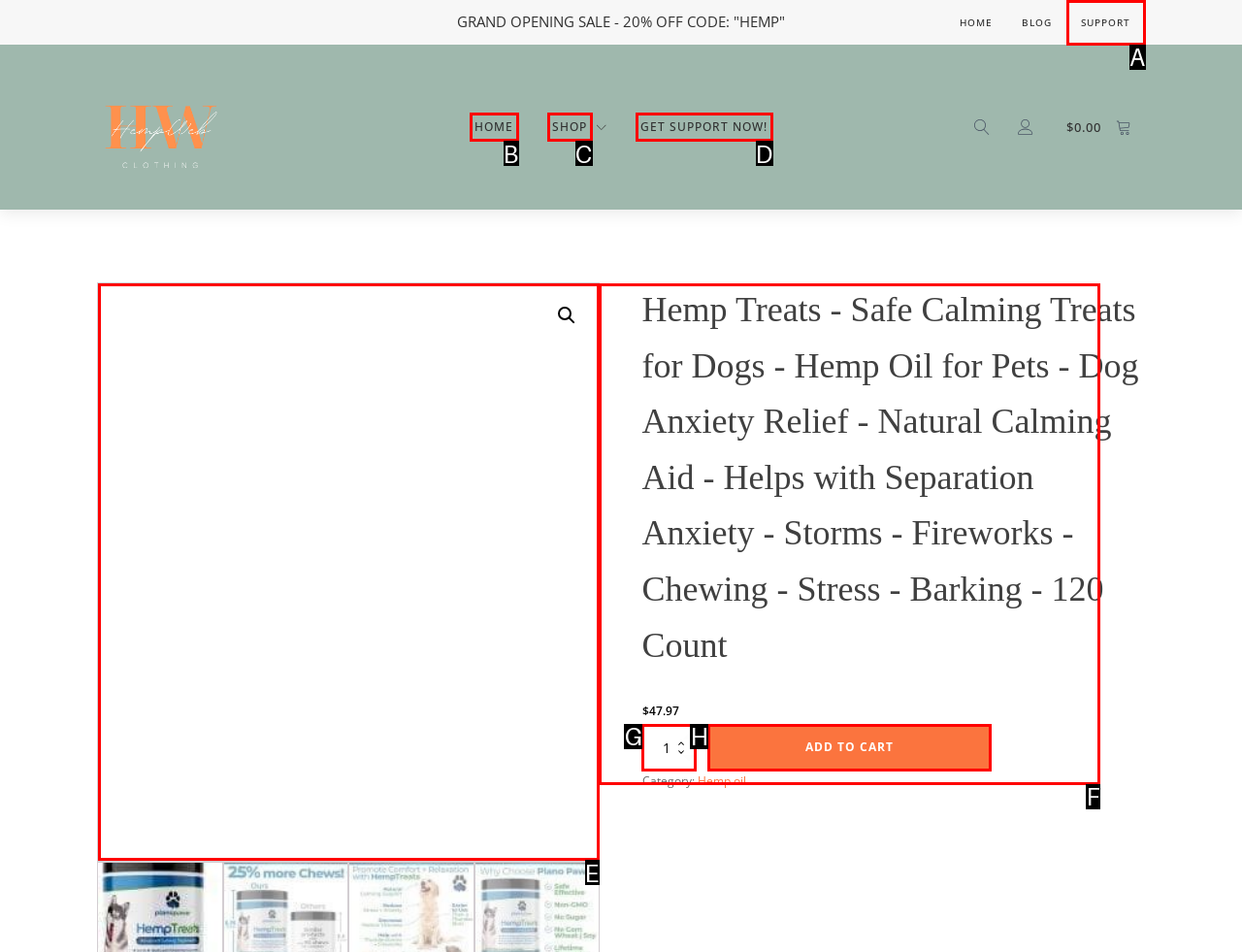Choose the option that best matches the element: title="813uHKr2bvL._AC_SL1500_"
Respond with the letter of the correct option.

E